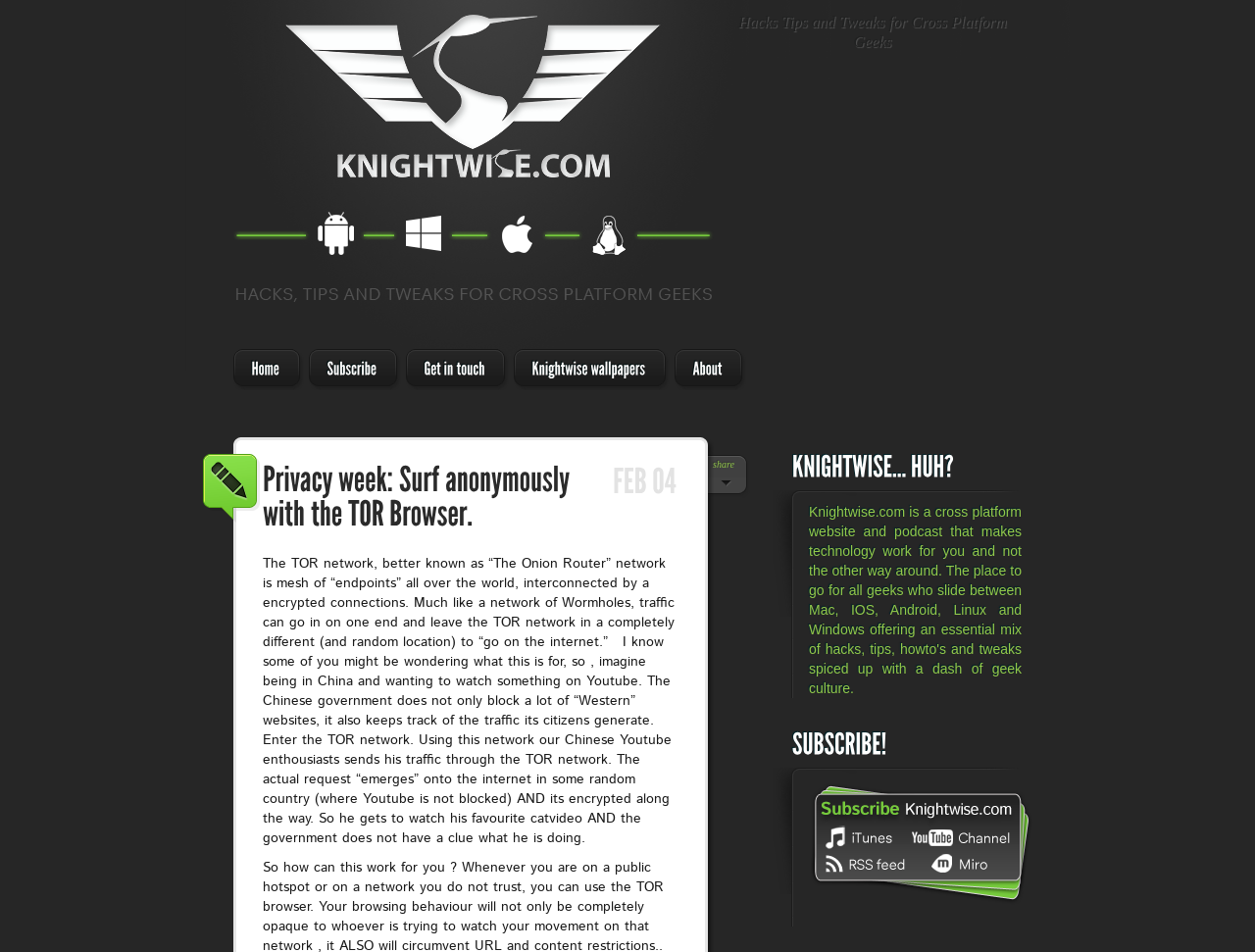Create a detailed narrative describing the layout and content of the webpage.

The webpage is about Knightwise.com, a website focused on hacks, tips, and tweaks for cross-platform geeks. At the top left, there is a logo image. Next to it, there is a static text "Hacks Tips and Tweaks for Cross Platform Geeks". Below the logo, there are several links, including "Home", "Subscribe", "Get in touch", "Knightwise wallpapers", and "About", each with a canvas element. 

The main content of the webpage is divided into two sections. The first section has a heading "Privacy week: Surf anonymously with the TOR Browser." followed by a detailed explanation of the TOR network, its functionality, and its benefits, such as allowing users to access blocked websites while maintaining privacy. 

The second section is about Knightwise.com, with a heading "KNIGHTWISE… HUH?" and a call-to-action "SUBSCRIBE!" with links to subscribe to the website's content through various platforms, including iTunes, RSS feed, YouTube Channel, and Miro.